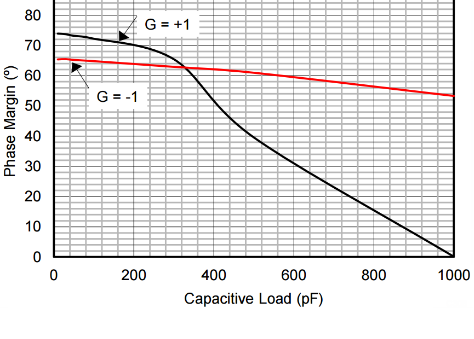What is the significance of the red line on the graph?
Based on the image, answer the question with as much detail as possible.

The red line on the graph represents a constant gain of -1, which is an important point of interest for analyzing the stability of the OPA1622 operational amplifier across different capacitive loads.